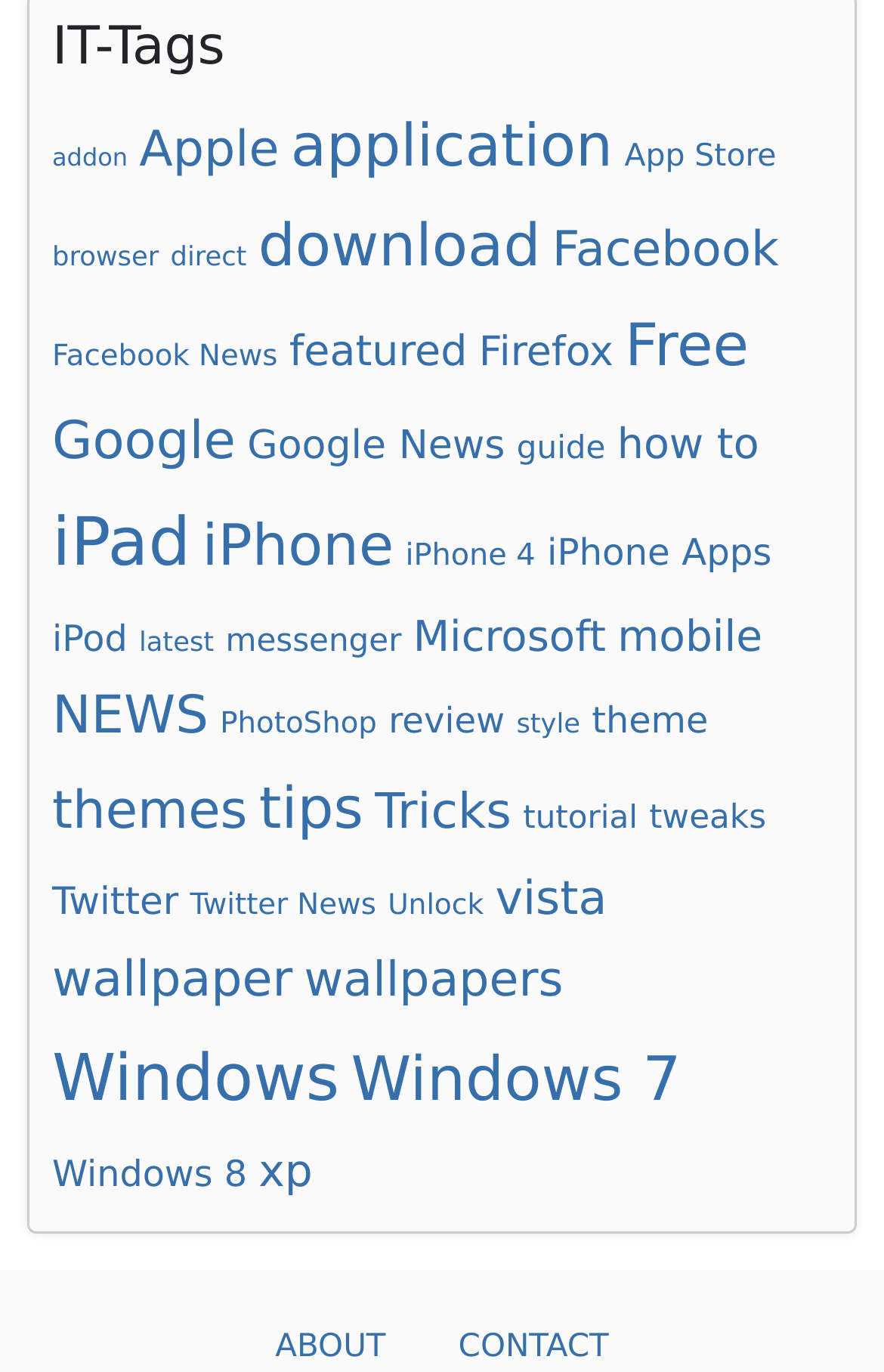Given the webpage screenshot and the description, determine the bounding box coordinates (top-left x, top-left y, bottom-right x, bottom-right y) that define the location of the UI element matching this description: X

None